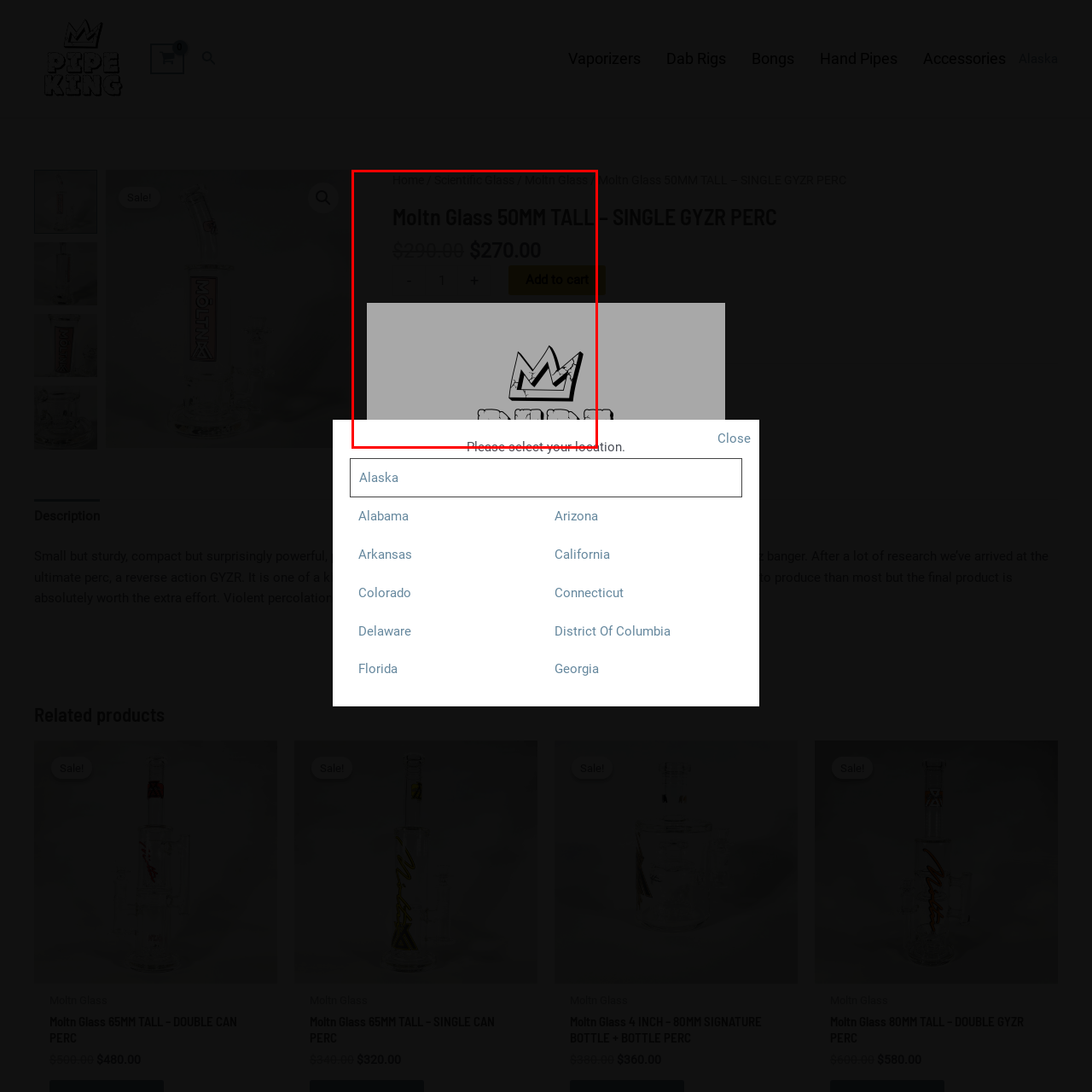What is the purpose of the 'Add to cart' button?
Review the image inside the red bounding box and give a detailed answer.

The 'Add to cart' button is a call-to-action that allows customers to easily add the product to their shopping cart. This button is typically used to facilitate the purchasing process, making it convenient for customers to buy the product.